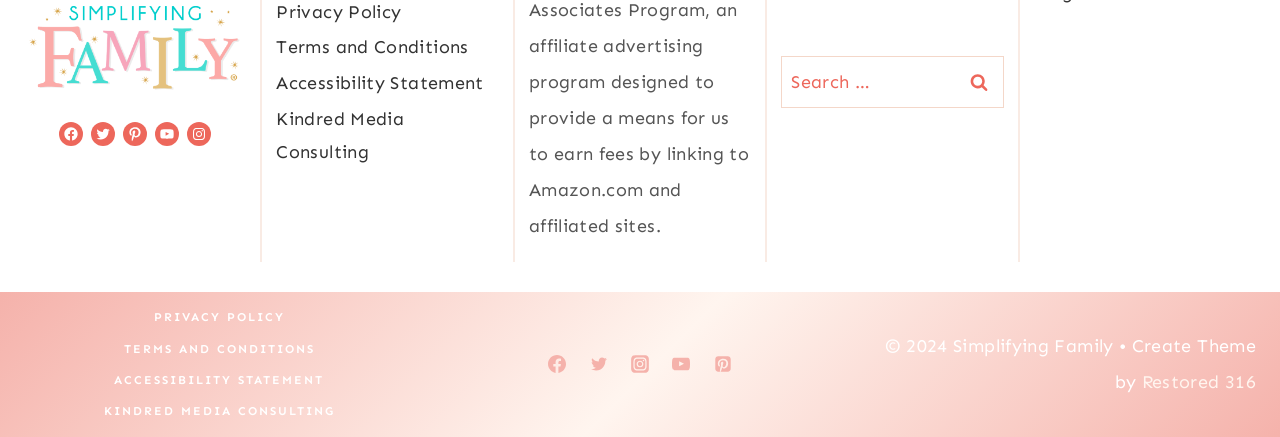Identify the bounding box coordinates for the UI element described as: "Privacy Policy".

[0.106, 0.691, 0.237, 0.762]